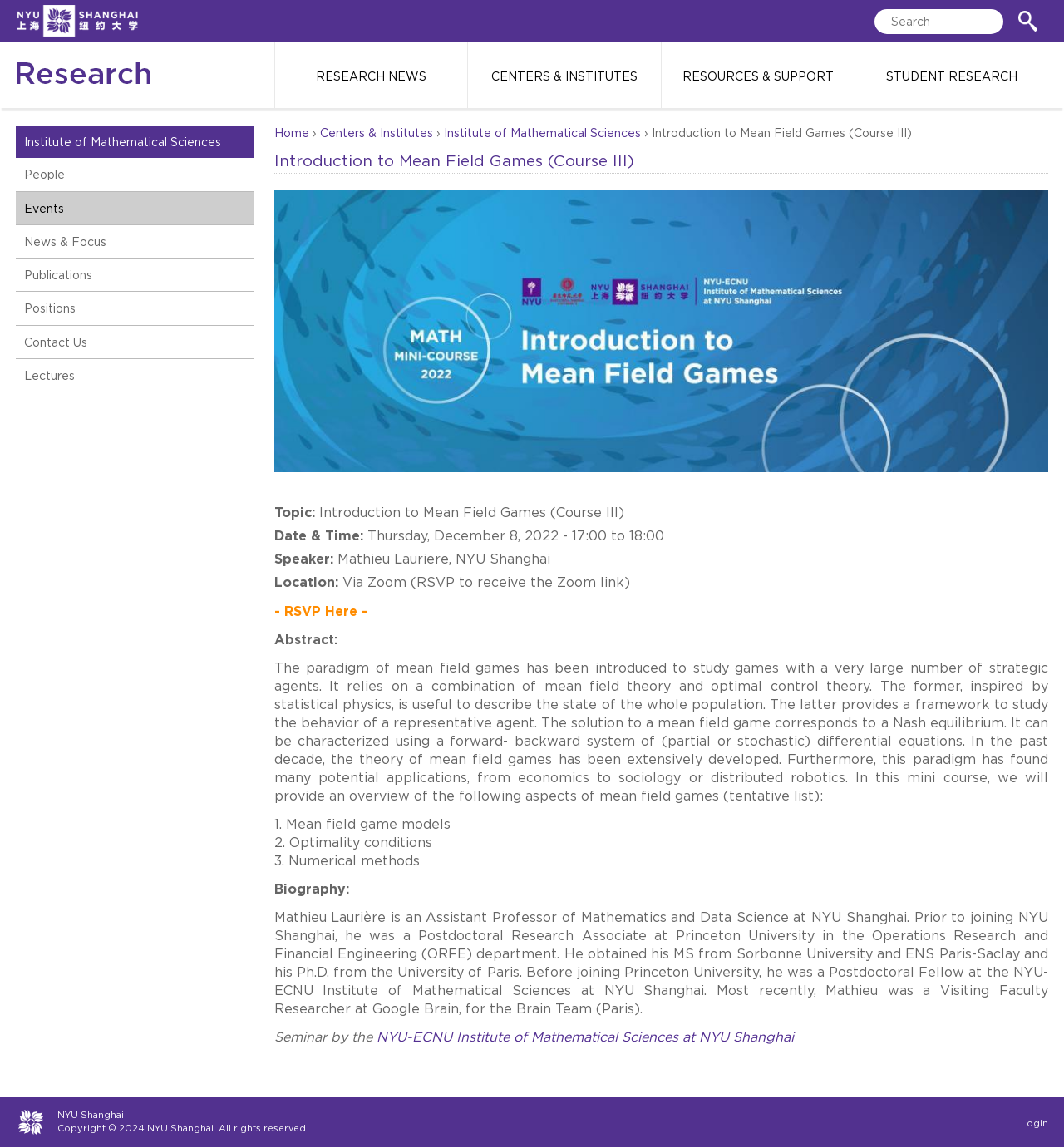Please determine the bounding box coordinates of the clickable area required to carry out the following instruction: "Search for something". The coordinates must be four float numbers between 0 and 1, represented as [left, top, right, bottom].

[0.822, 0.007, 0.985, 0.029]